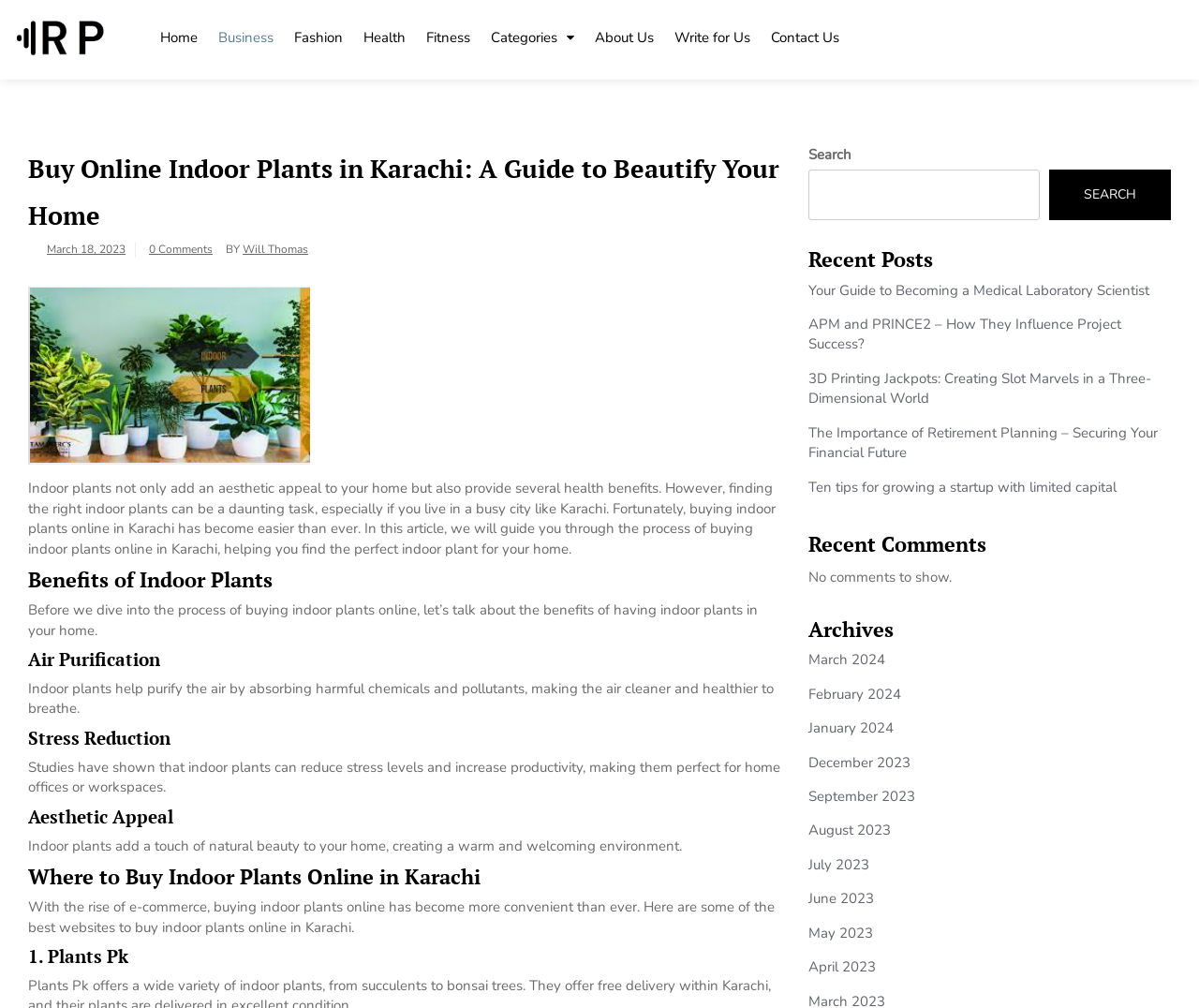Identify the bounding box coordinates of the clickable region necessary to fulfill the following instruction: "Read the article 'Your Guide to Becoming a Medical Laboratory Scientist'". The bounding box coordinates should be four float numbers between 0 and 1, i.e., [left, top, right, bottom].

[0.674, 0.278, 0.959, 0.297]